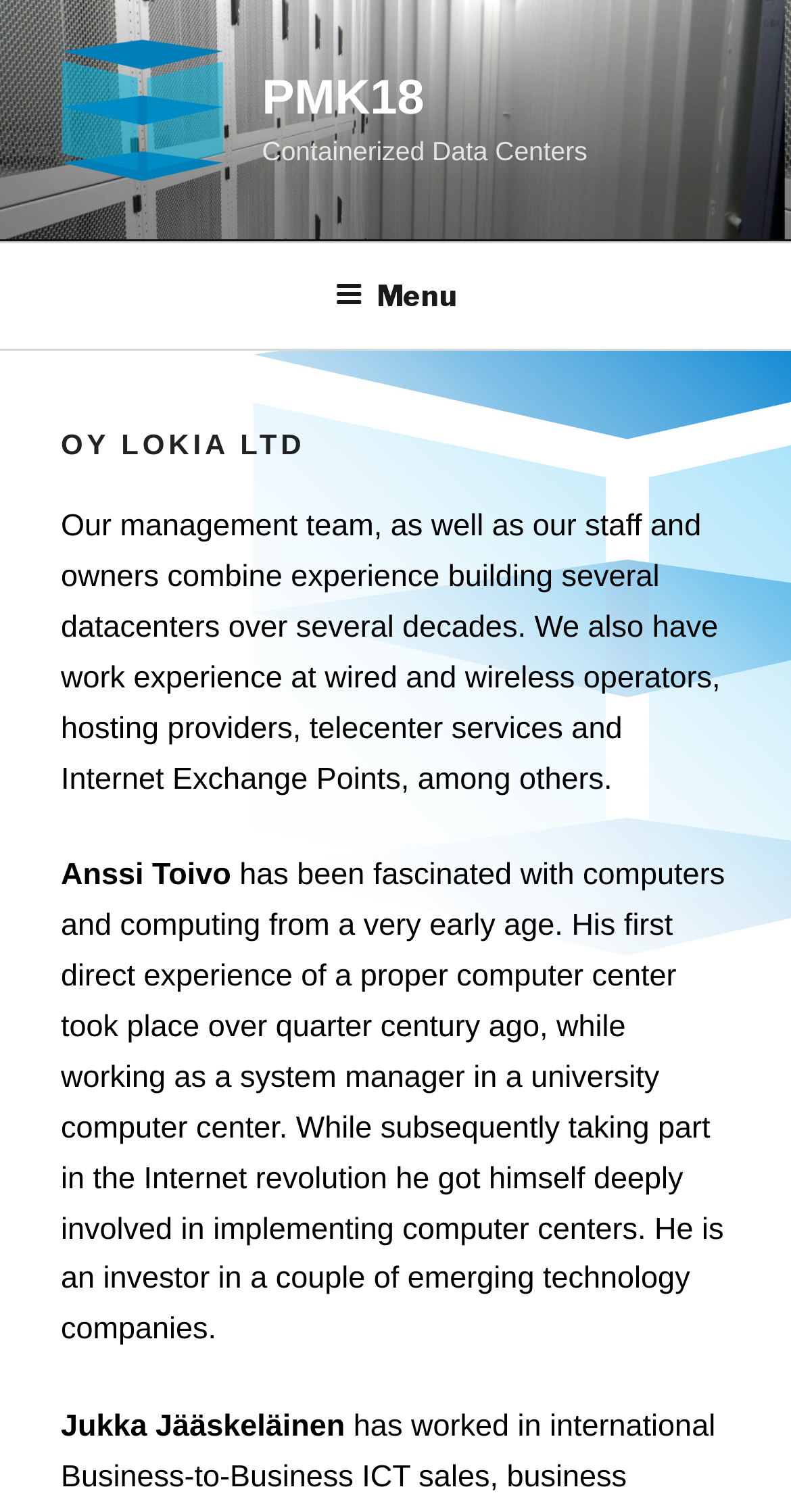Please reply to the following question with a single word or a short phrase:
What is the company name?

OY LOKIA LTD